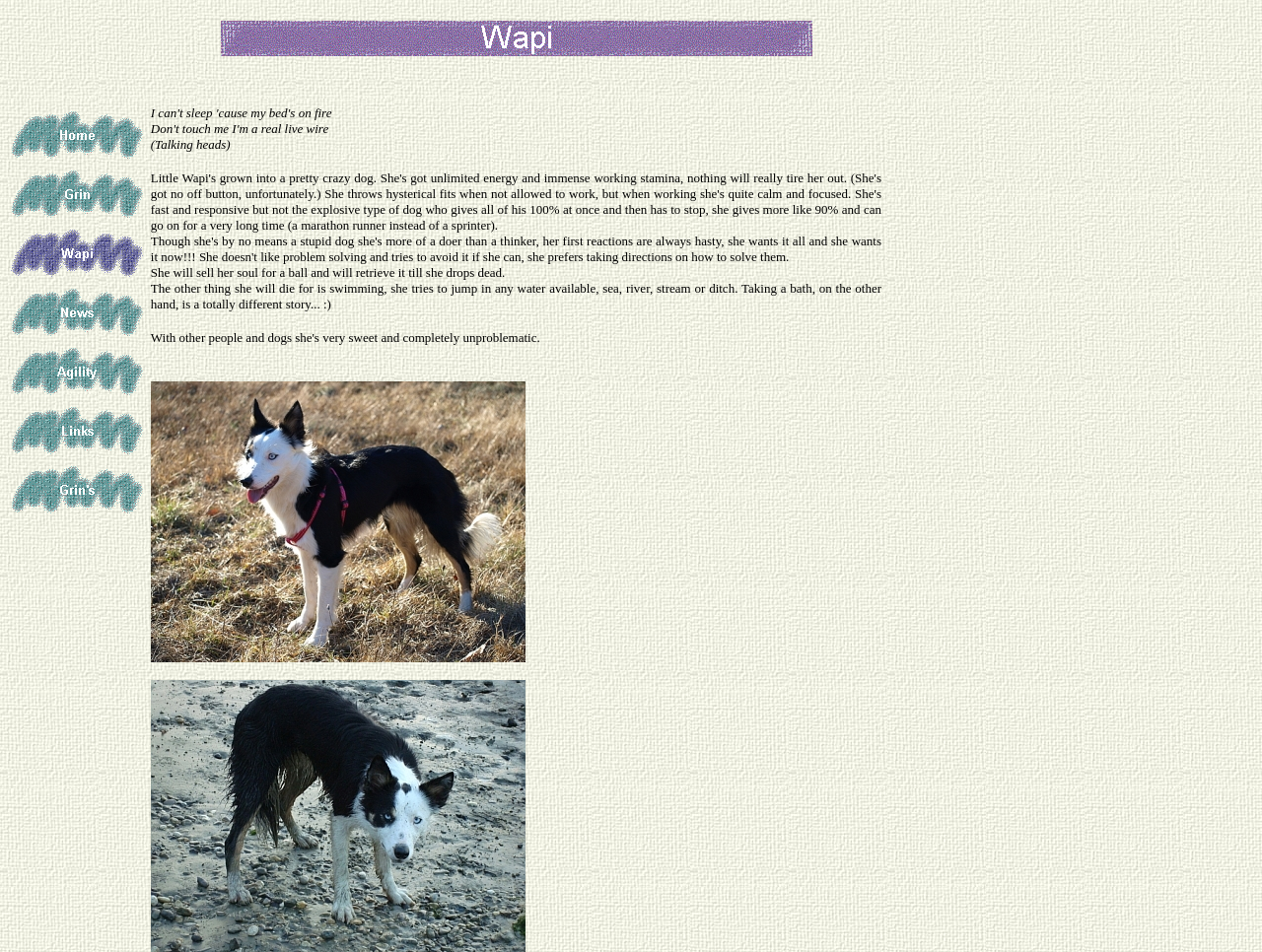What is the first navigation link?
Please respond to the question with a detailed and informative answer.

I looked at the second table row and found the first link, which is 'Home'. It has an image associated with it.